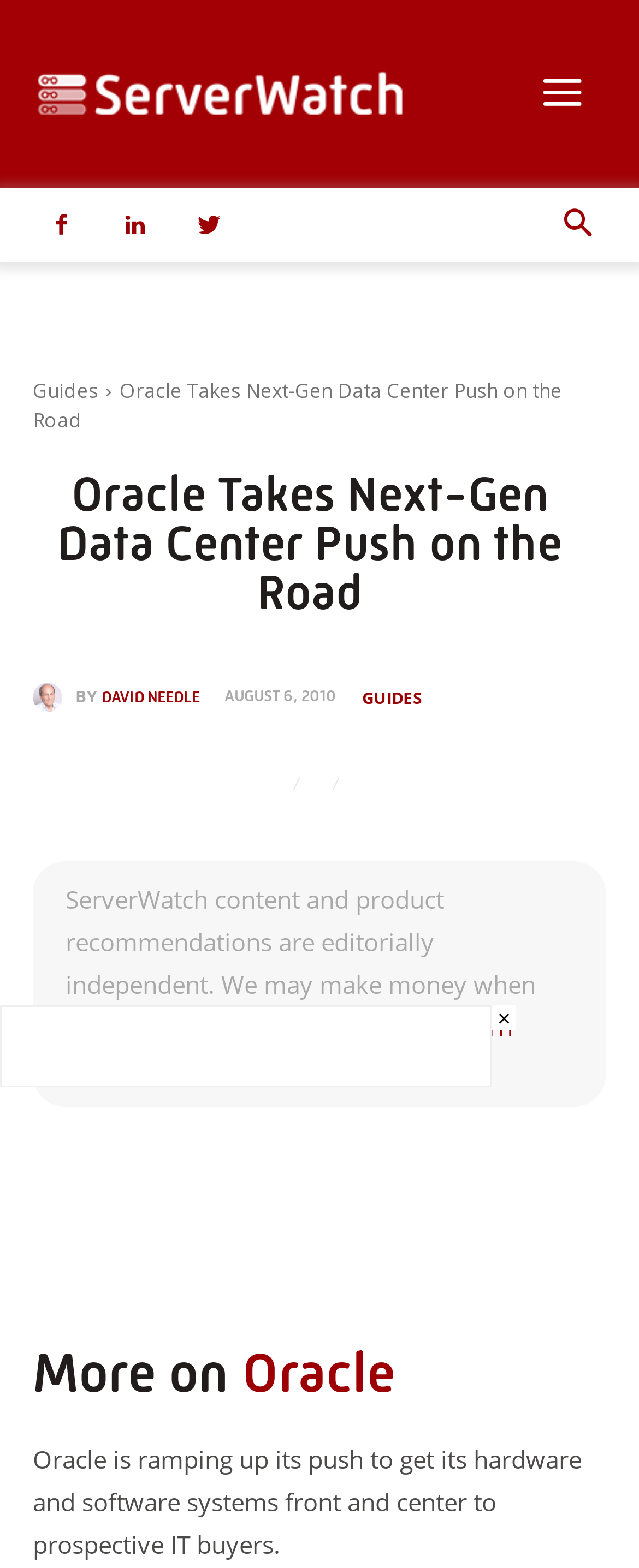Identify the bounding box coordinates for the element you need to click to achieve the following task: "Learn more about ServerWatch". Provide the bounding box coordinates as four float numbers between 0 and 1, in the form [left, top, right, bottom].

[0.103, 0.644, 0.803, 0.692]